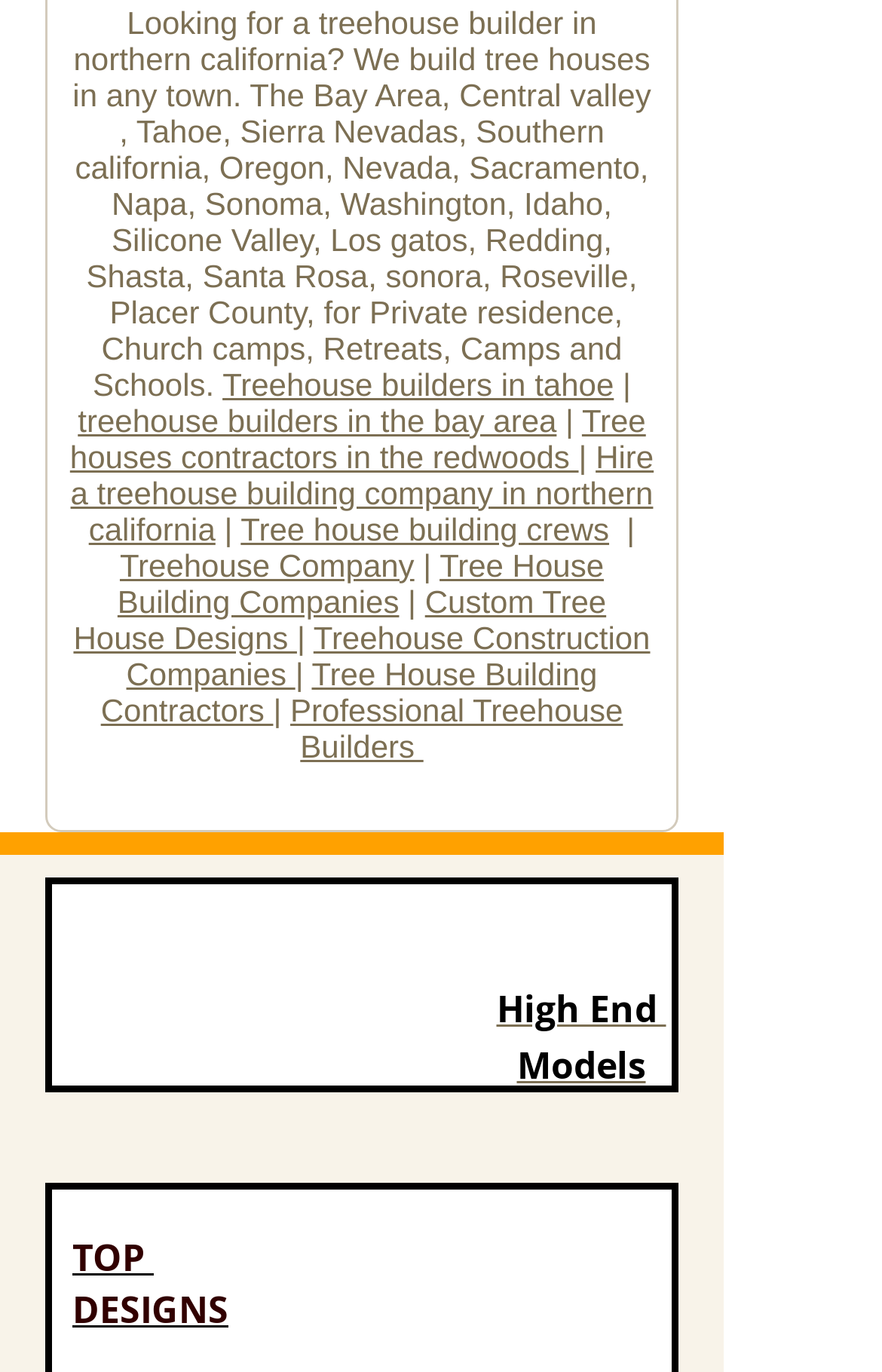Please respond to the question using a single word or phrase:
What is the company's specialty?

Treehouse building